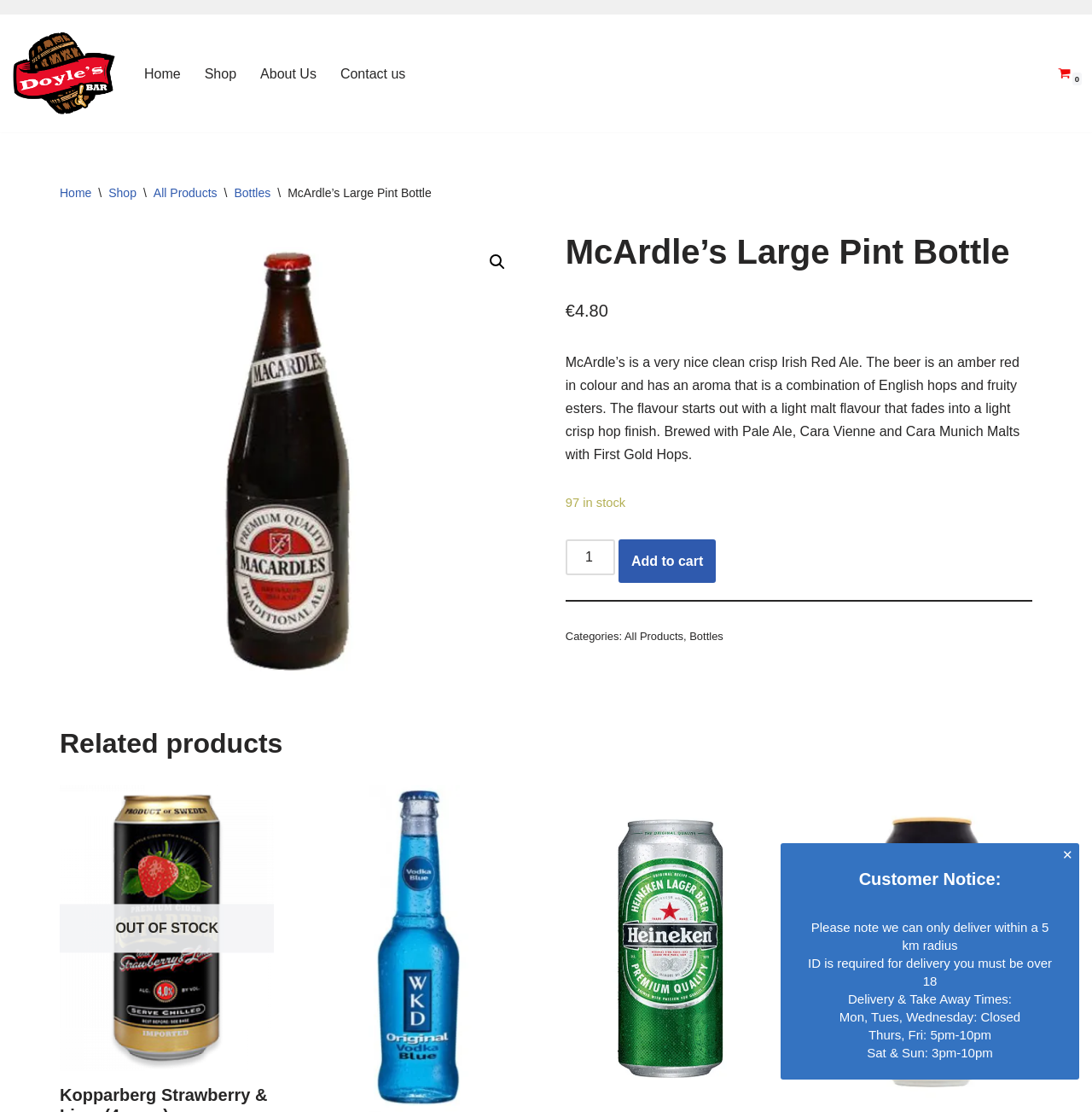Locate the bounding box coordinates of the element that needs to be clicked to carry out the instruction: "go to the 'people' page". The coordinates should be given as four float numbers ranging from 0 to 1, i.e., [left, top, right, bottom].

None